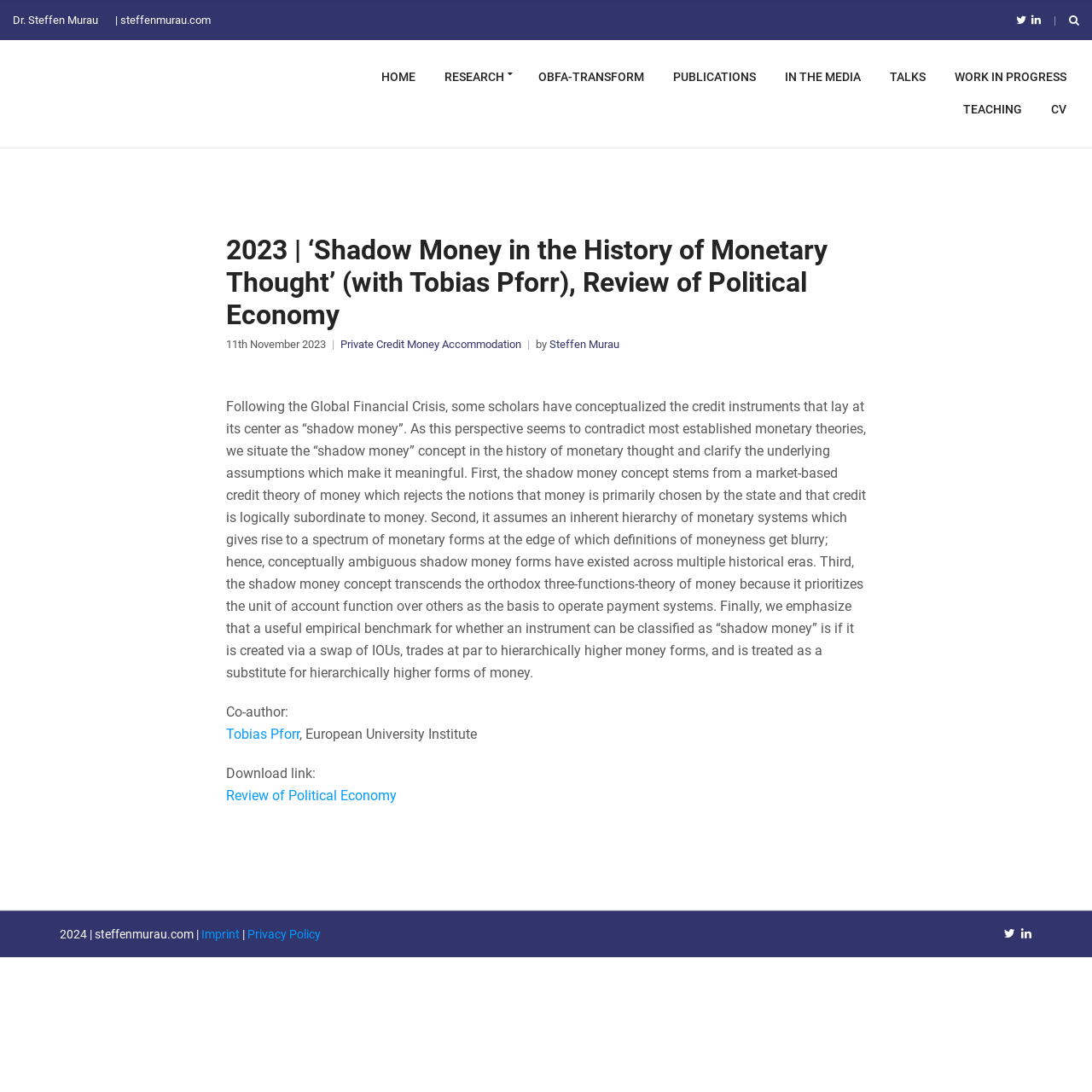Answer the following inquiry with a single word or phrase:
What is the name of the journal where the article is published?

Review of Political Economy